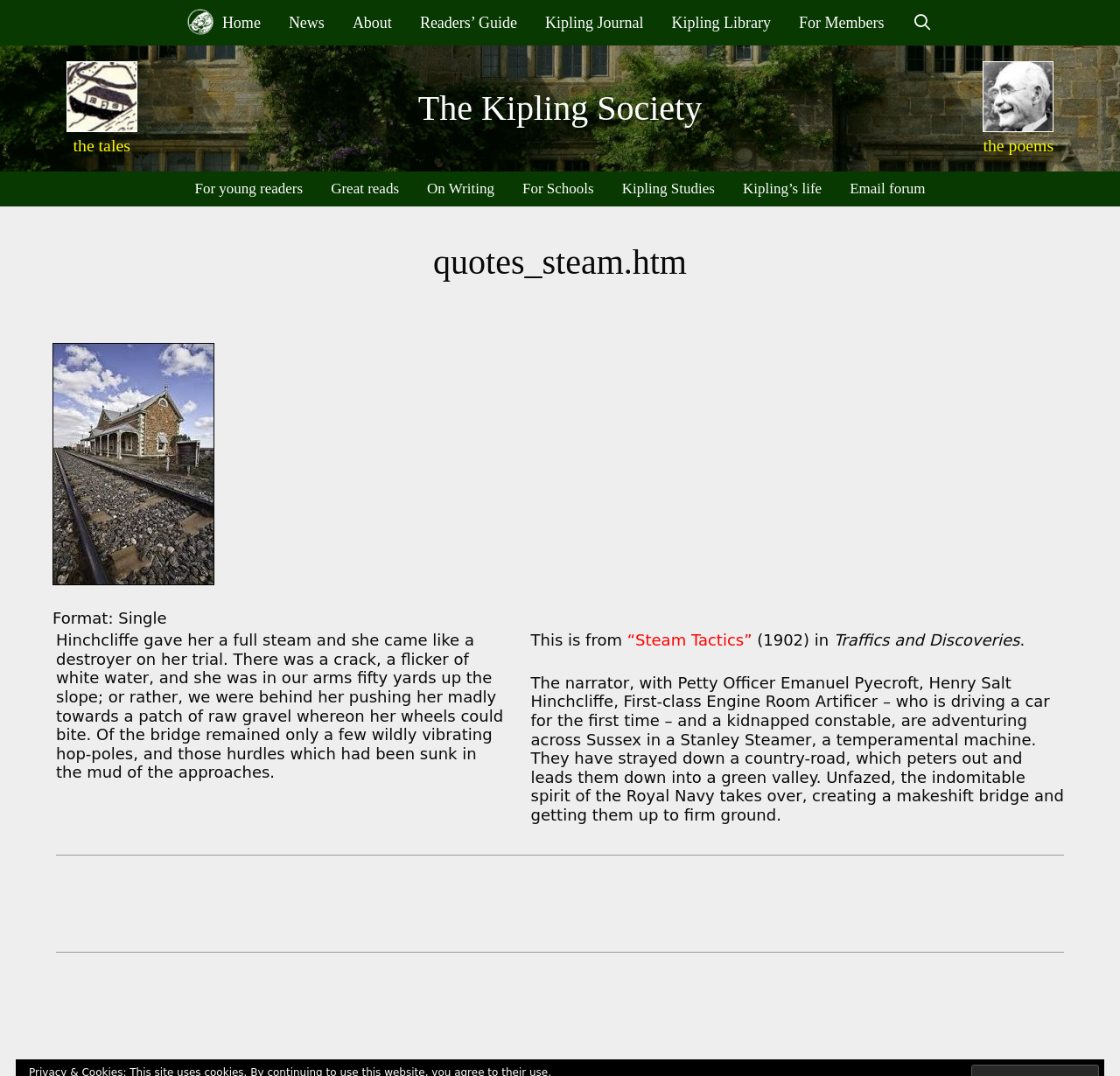Pinpoint the bounding box coordinates of the area that should be clicked to complete the following instruction: "Search for something". The coordinates must be given as four float numbers between 0 and 1, i.e., [left, top, right, bottom].

[0.802, 0.0, 0.845, 0.042]